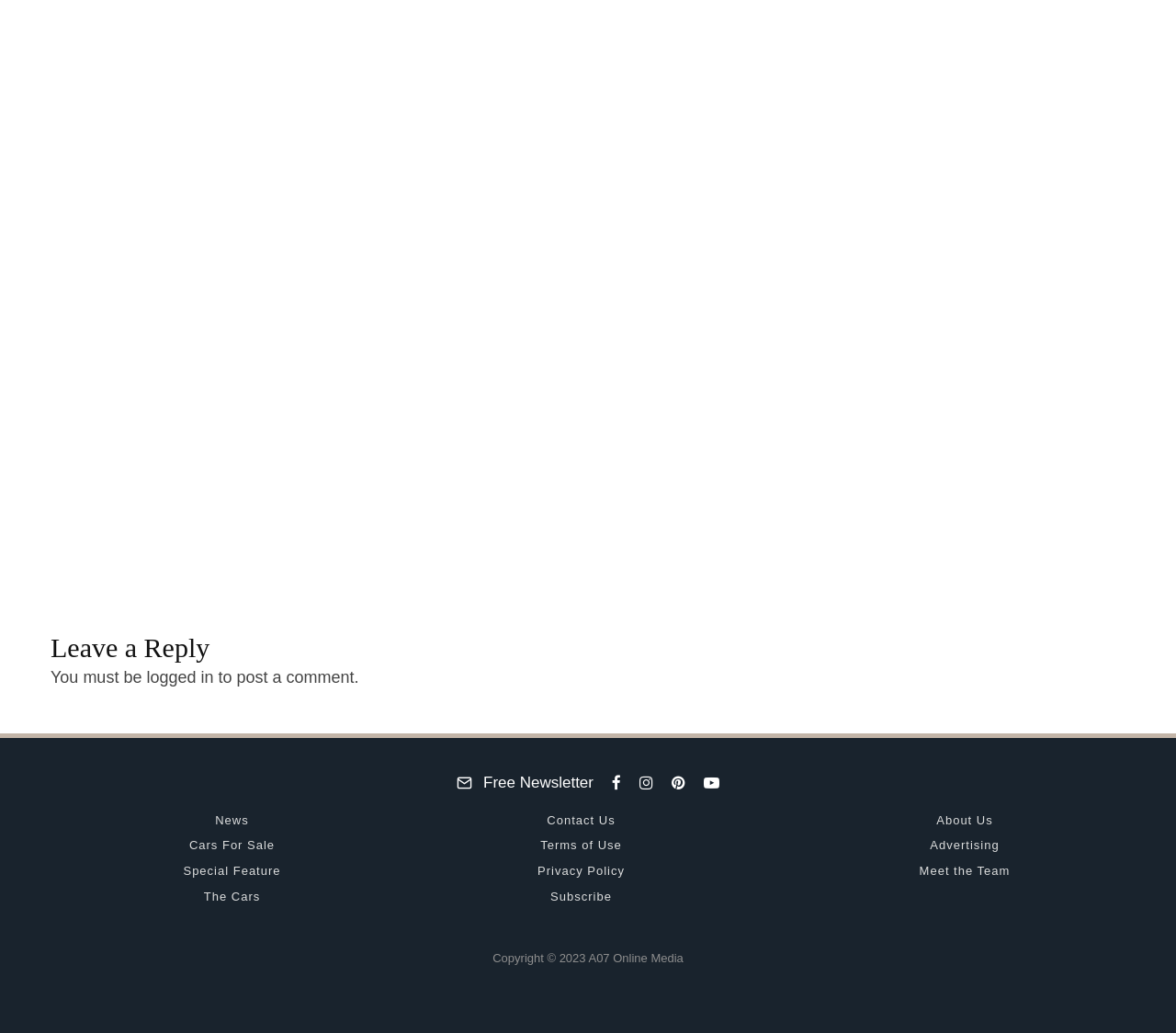Could you find the bounding box coordinates of the clickable area to complete this instruction: "View the 'Description' tab"?

None